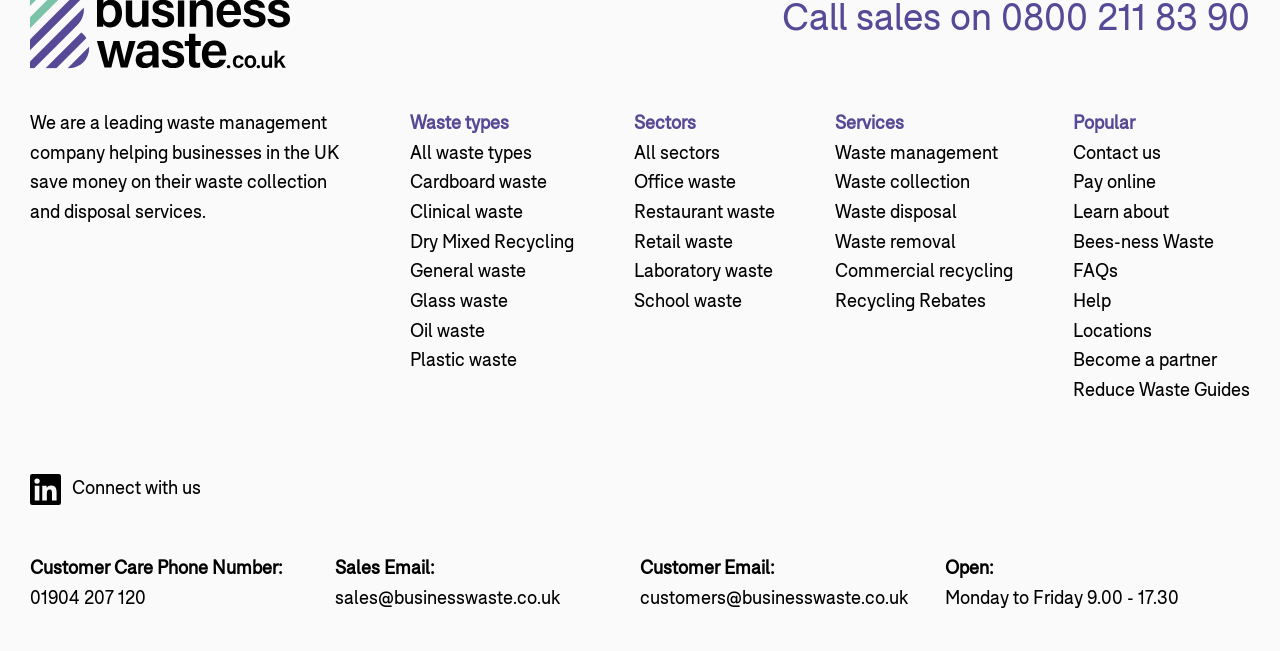What are the office hours?
Refer to the image and answer the question using a single word or phrase.

Monday to Friday 9.00 - 17.30